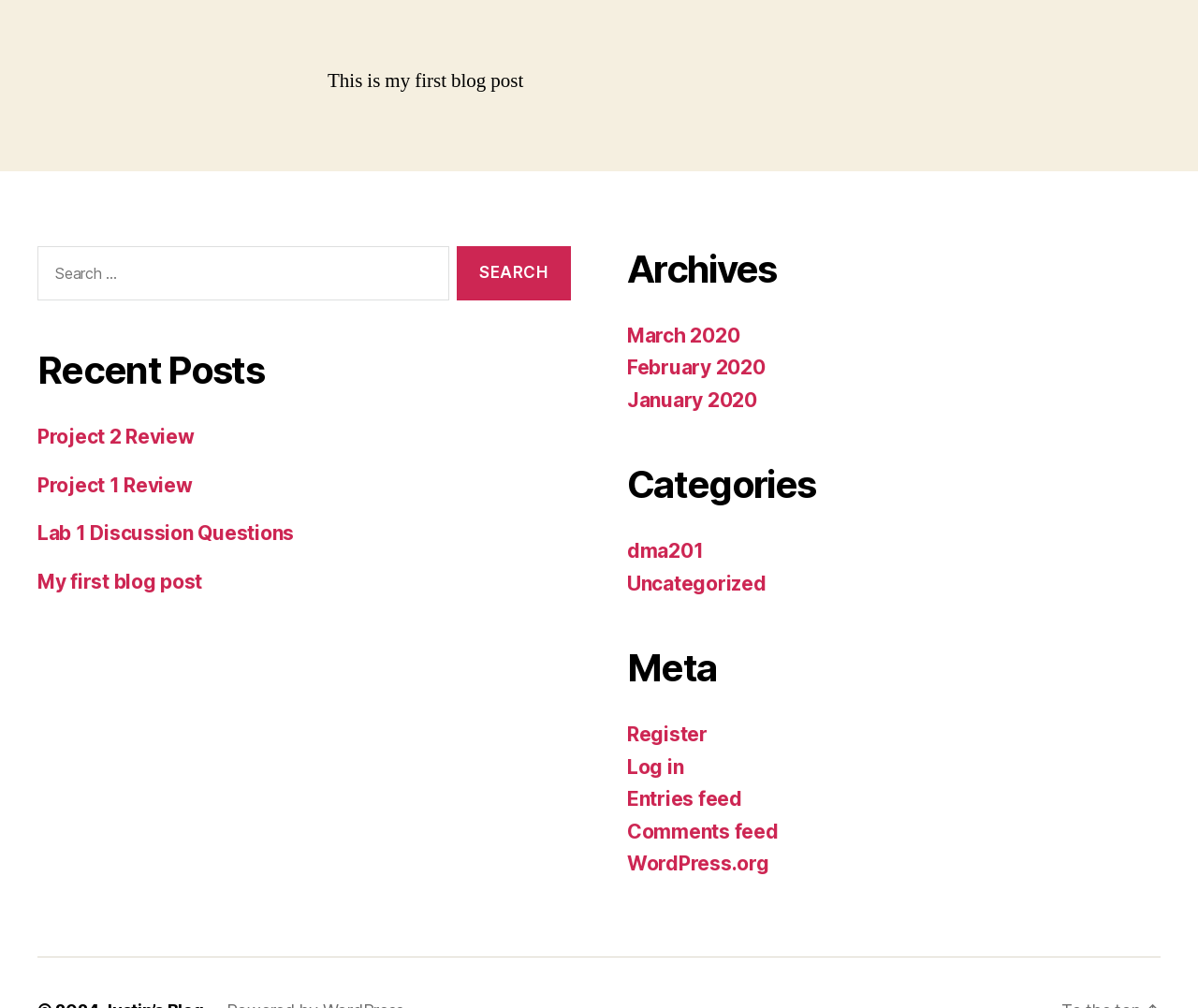Provide the bounding box coordinates of the area you need to click to execute the following instruction: "Search for a keyword".

[0.031, 0.244, 0.477, 0.306]